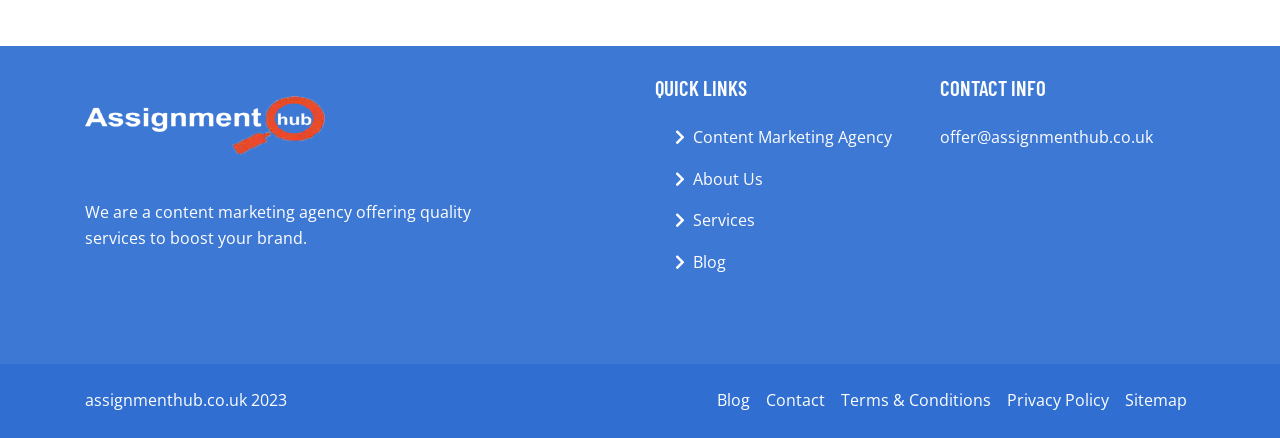Using the elements shown in the image, answer the question comprehensively: What are the quick links provided?

I found the answer by looking at the static text element 'QUICK LINKS' and the corresponding link elements below it, which are 'Content Marketing Agency', 'About Us', 'Services', and 'Blog'.